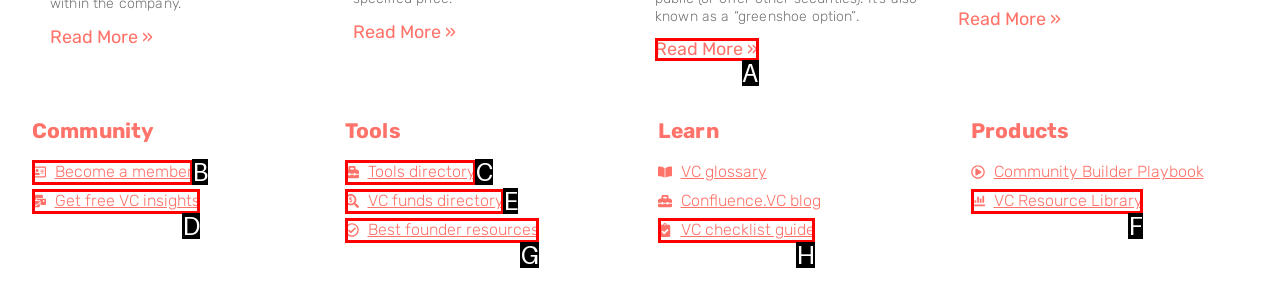Assess the description: Weight Loss Products and select the option that matches. Provide the letter of the chosen option directly from the given choices.

None